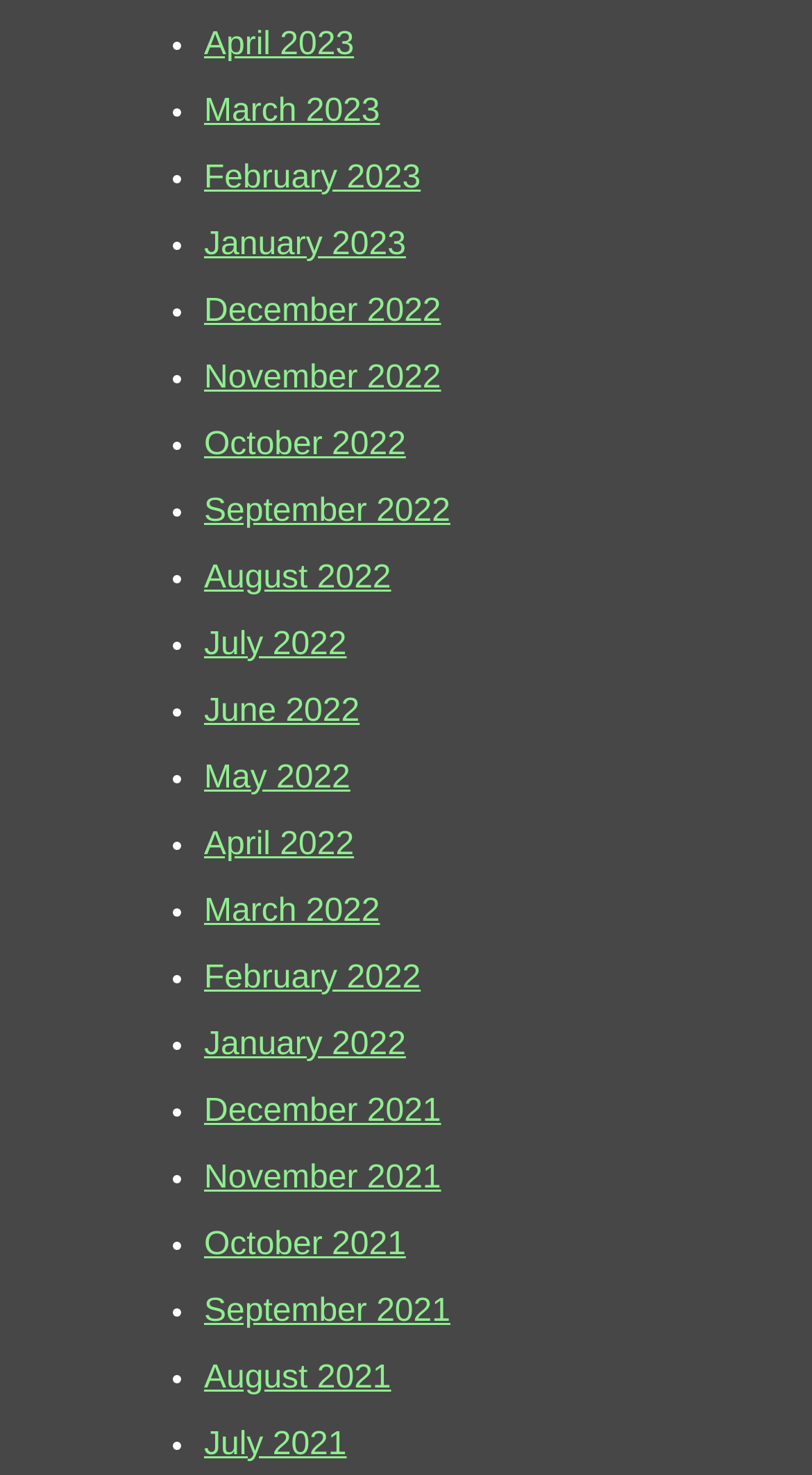Indicate the bounding box coordinates of the element that needs to be clicked to satisfy the following instruction: "View July 2021". The coordinates should be four float numbers between 0 and 1, i.e., [left, top, right, bottom].

[0.251, 0.967, 0.427, 0.991]